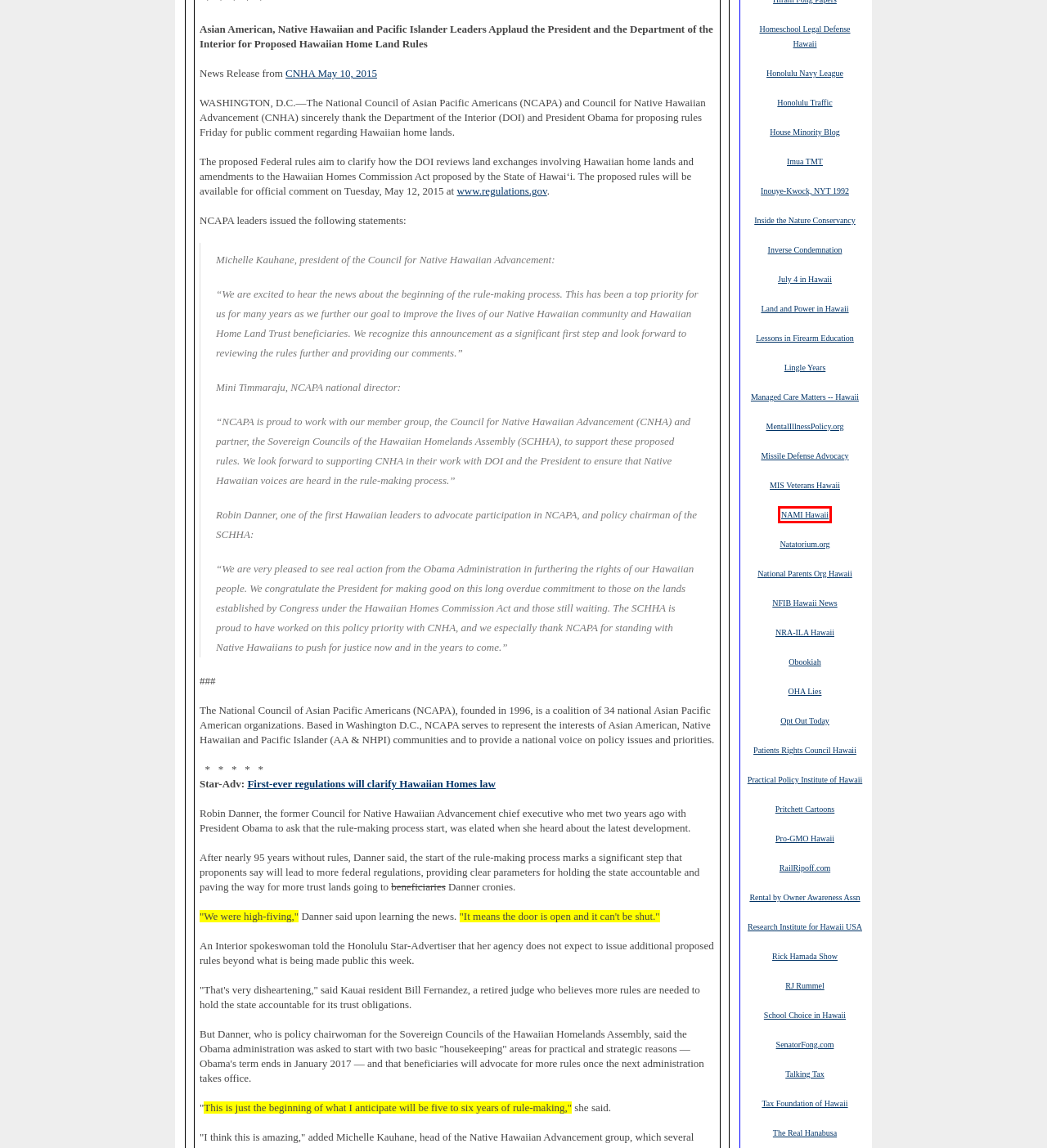You have a screenshot of a webpage with a red bounding box highlighting a UI element. Your task is to select the best webpage description that corresponds to the new webpage after clicking the element. Here are the descriptions:
A. The Real Hanabusa
B. Waikiki Natatorium War Memorial | natatorium.org
C. Hawaii | Patients Rights Council
D. home
E. National Alliance on Mental Illness Hawaii – National Alliance on Mental Illness Hawaii
F. Practical Policy Institute - Empowering Informed Decision-Making
G. Hawaii
H. Hawaii — National Parents Organization

E